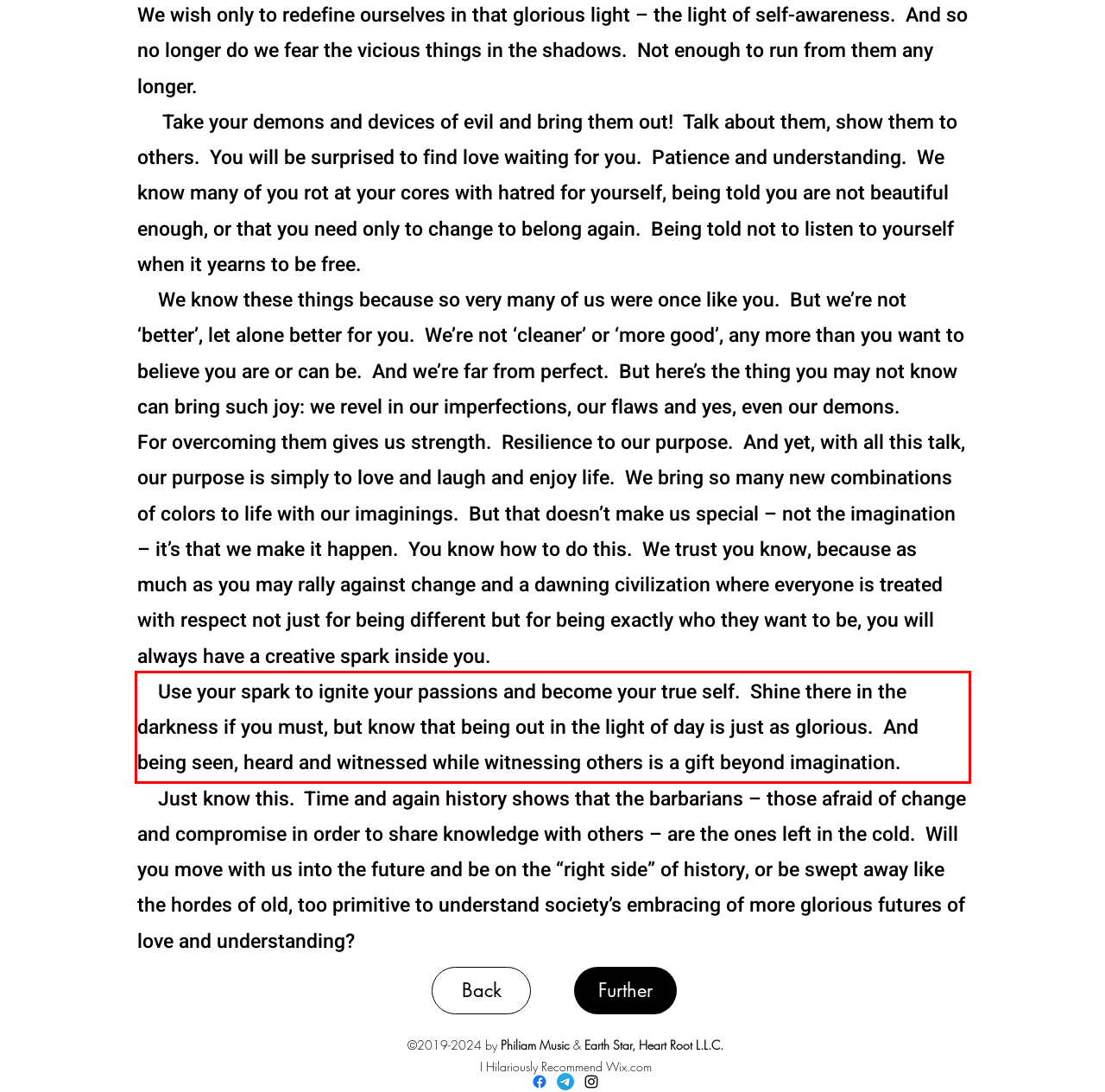In the given screenshot, locate the red bounding box and extract the text content from within it.

Use your spark to ignite your passions and become your true self. Shine there in the darkness if you must, but know that being out in the light of day is just as glorious. And being seen, heard and witnessed while witnessing others is a gift beyond imagination.